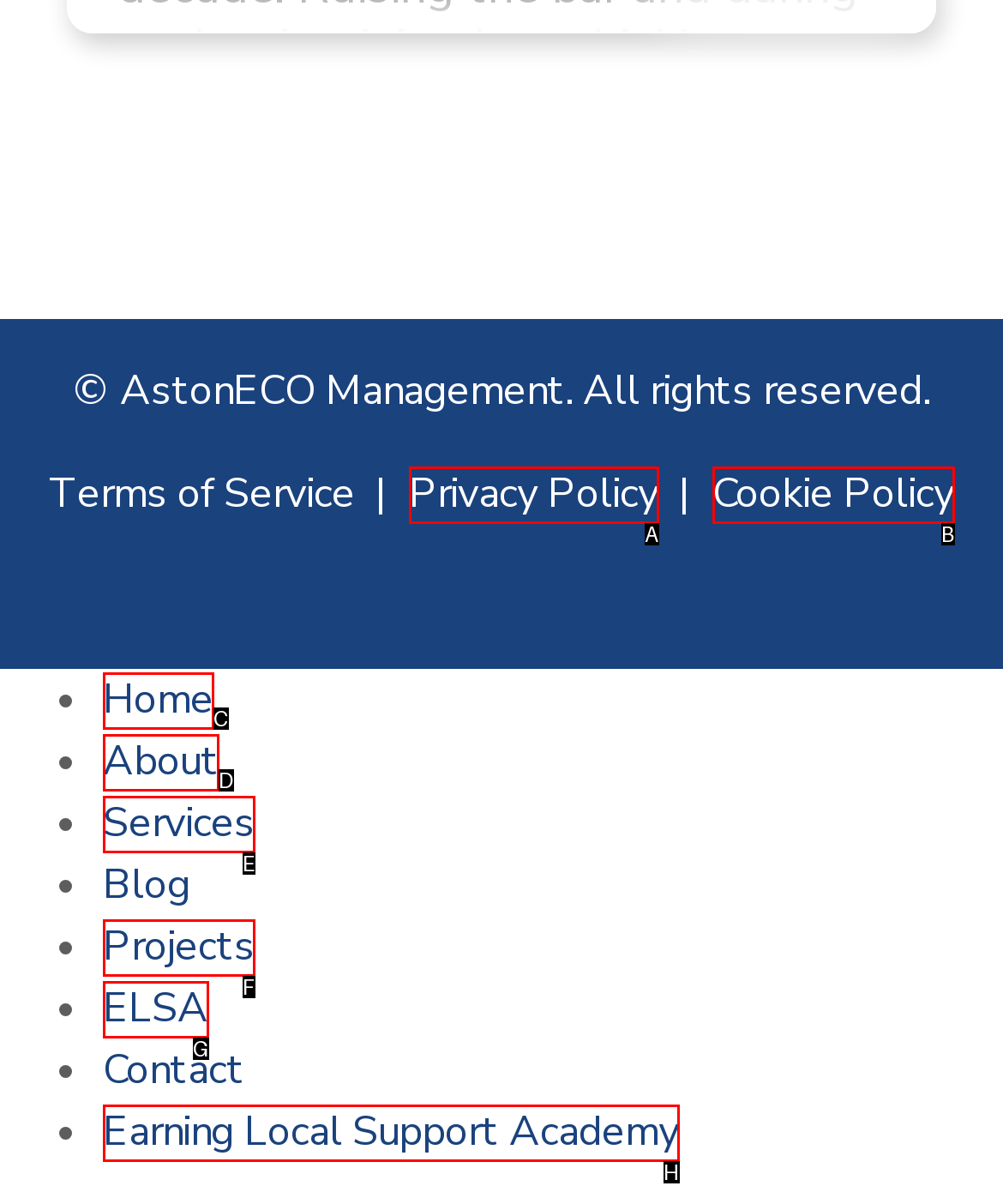Decide which HTML element to click to complete the task: Upload a file Provide the letter of the appropriate option.

None